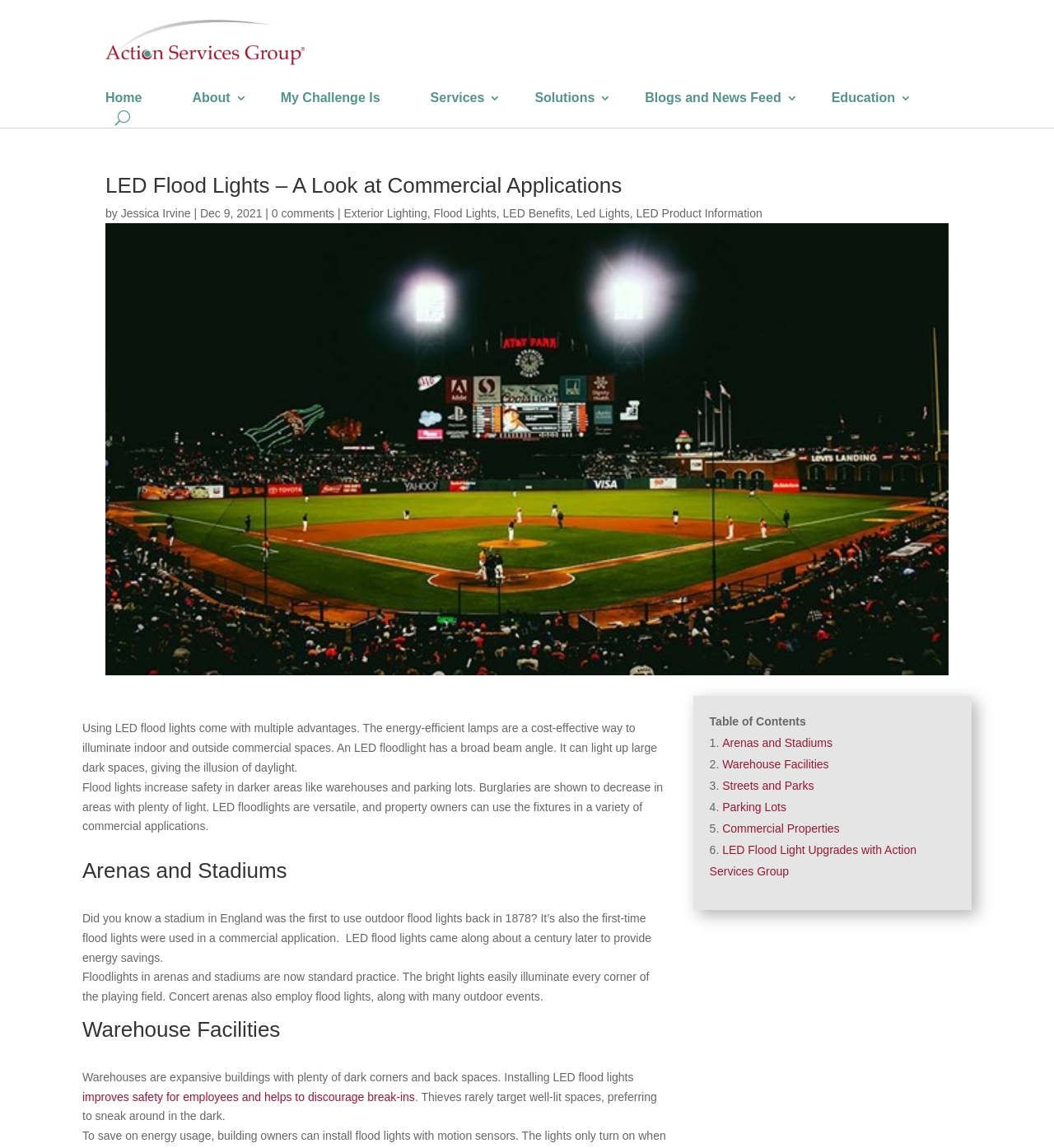Please find the bounding box coordinates for the clickable element needed to perform this instruction: "Click on the 'Home' link".

[0.1, 0.08, 0.15, 0.096]